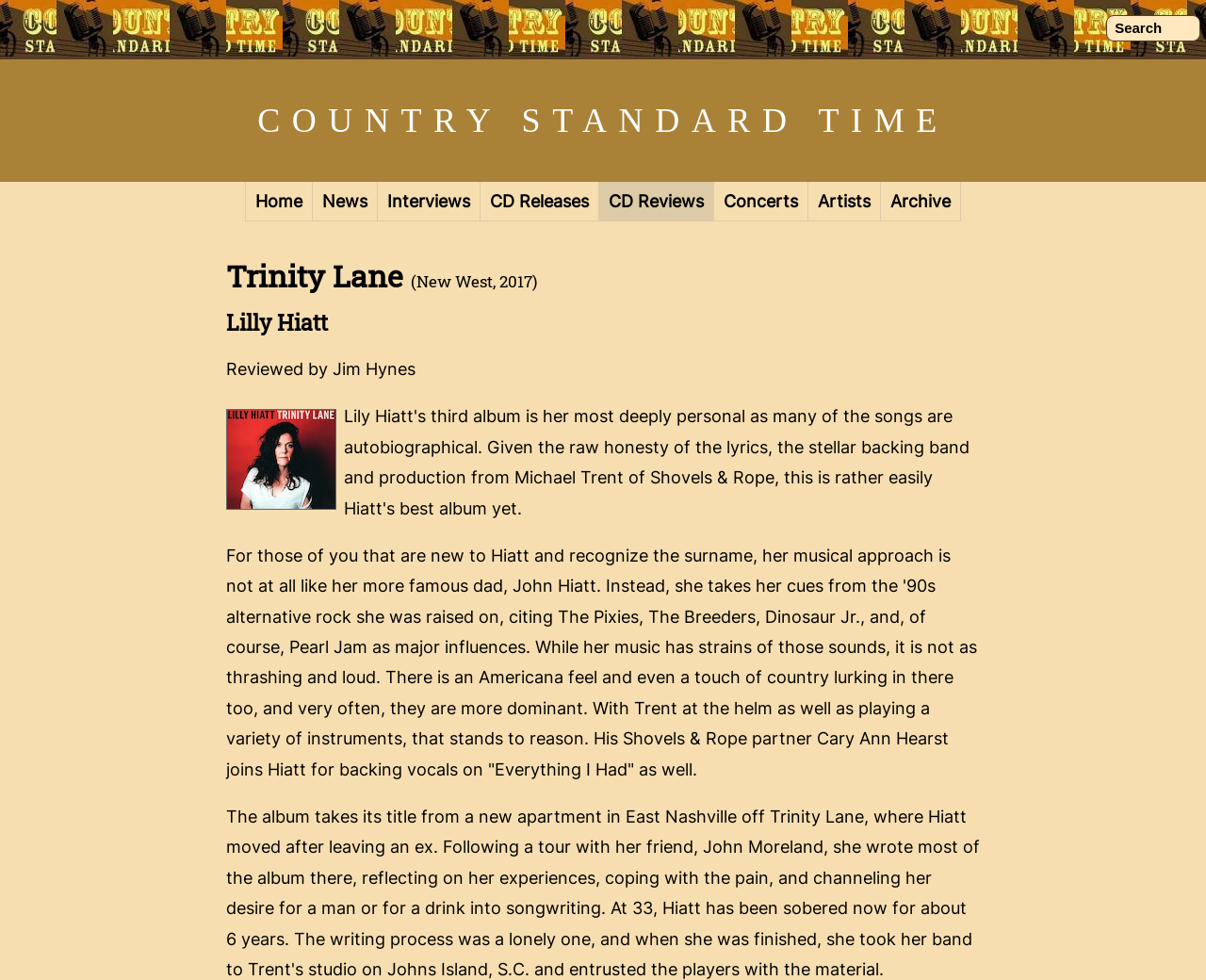What is the musical approach of Lilly Hiatt?
Look at the image and answer the question with a single word or phrase.

Alternative rock